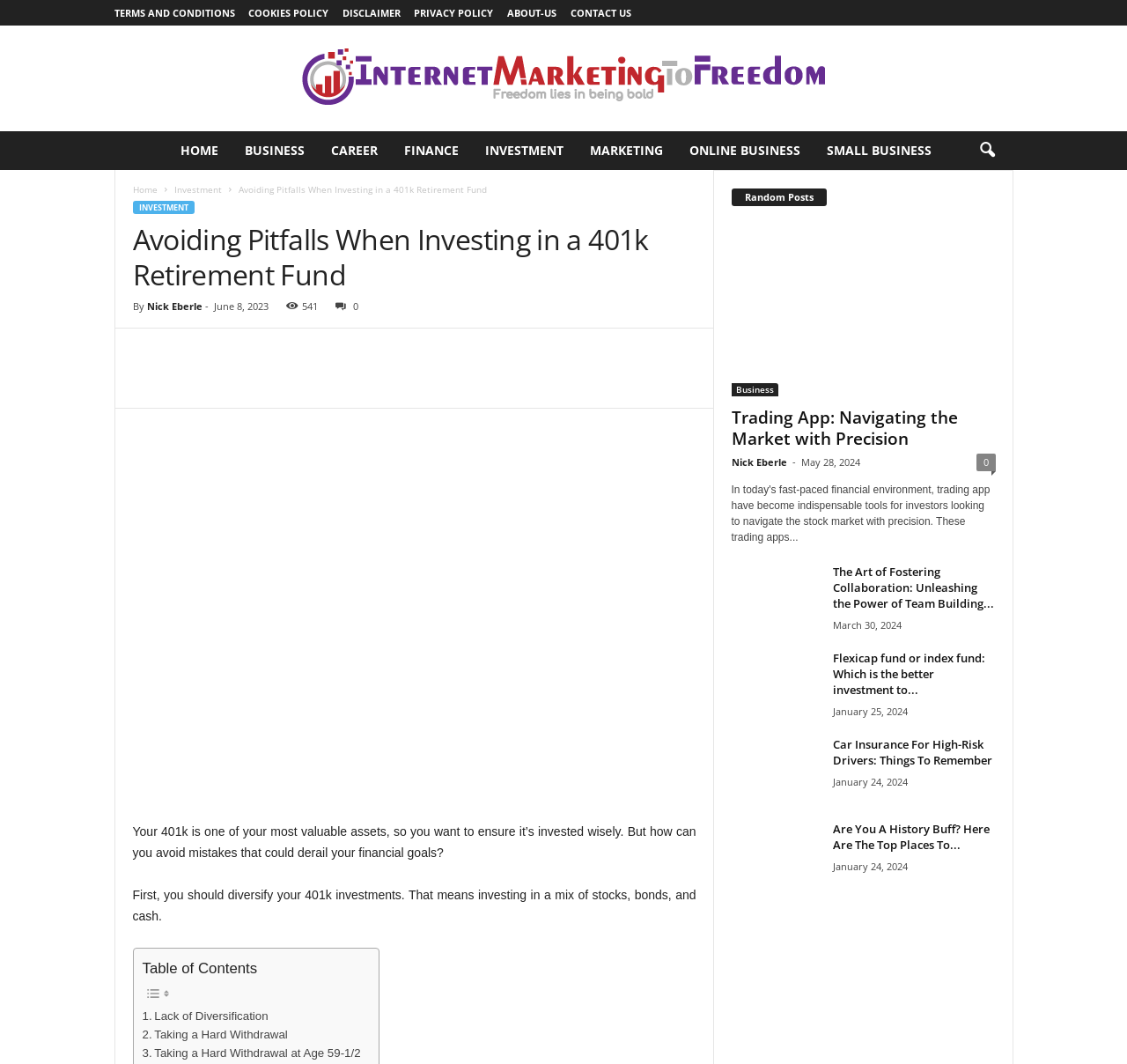What is the purpose of the 'Table of Contents' section?
Answer the question with just one word or phrase using the image.

To navigate the article